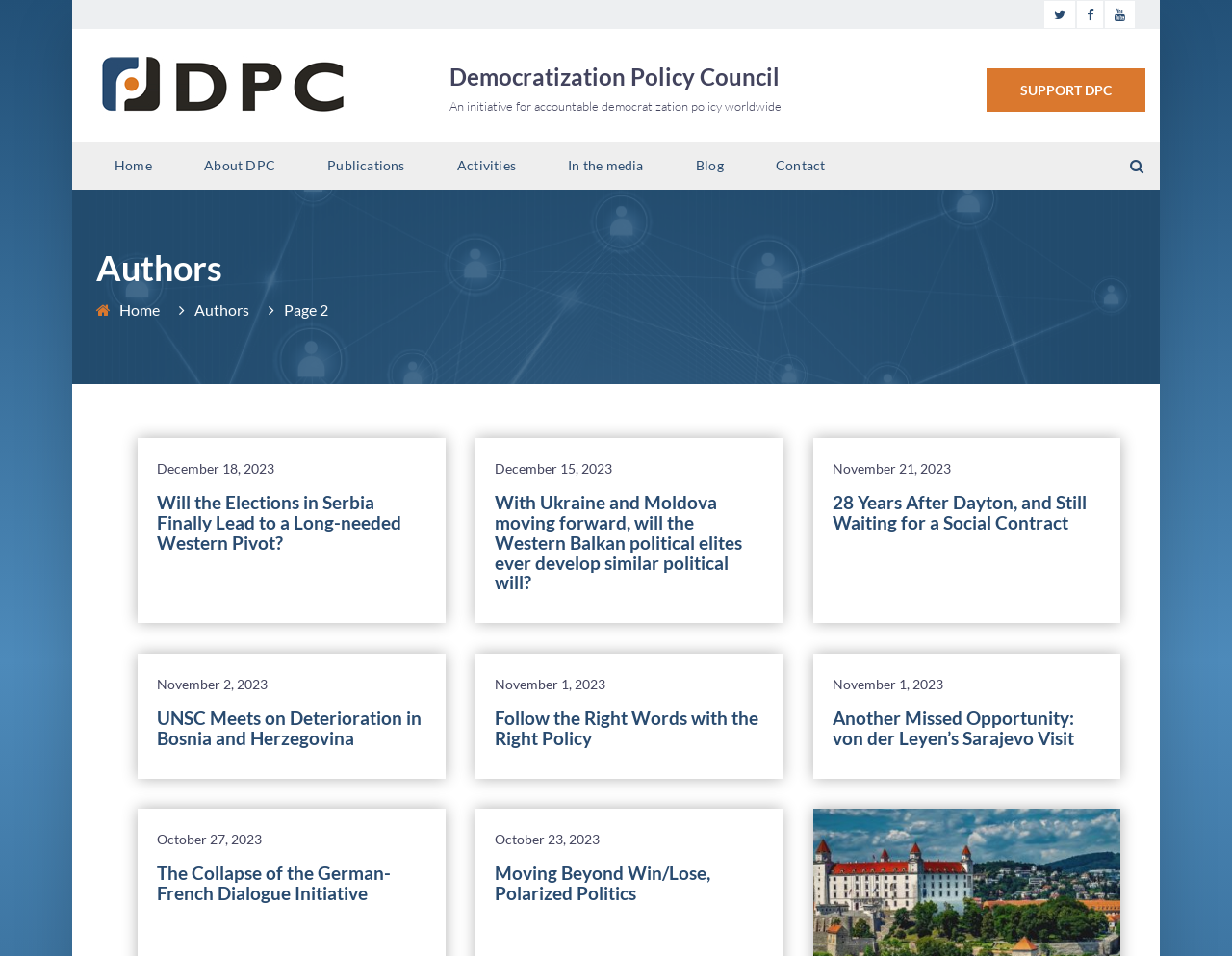Identify the bounding box coordinates for the element you need to click to achieve the following task: "Browse the 'Blog' section". Provide the bounding box coordinates as four float numbers between 0 and 1, in the form [left, top, right, bottom].

[0.542, 0.165, 0.607, 0.182]